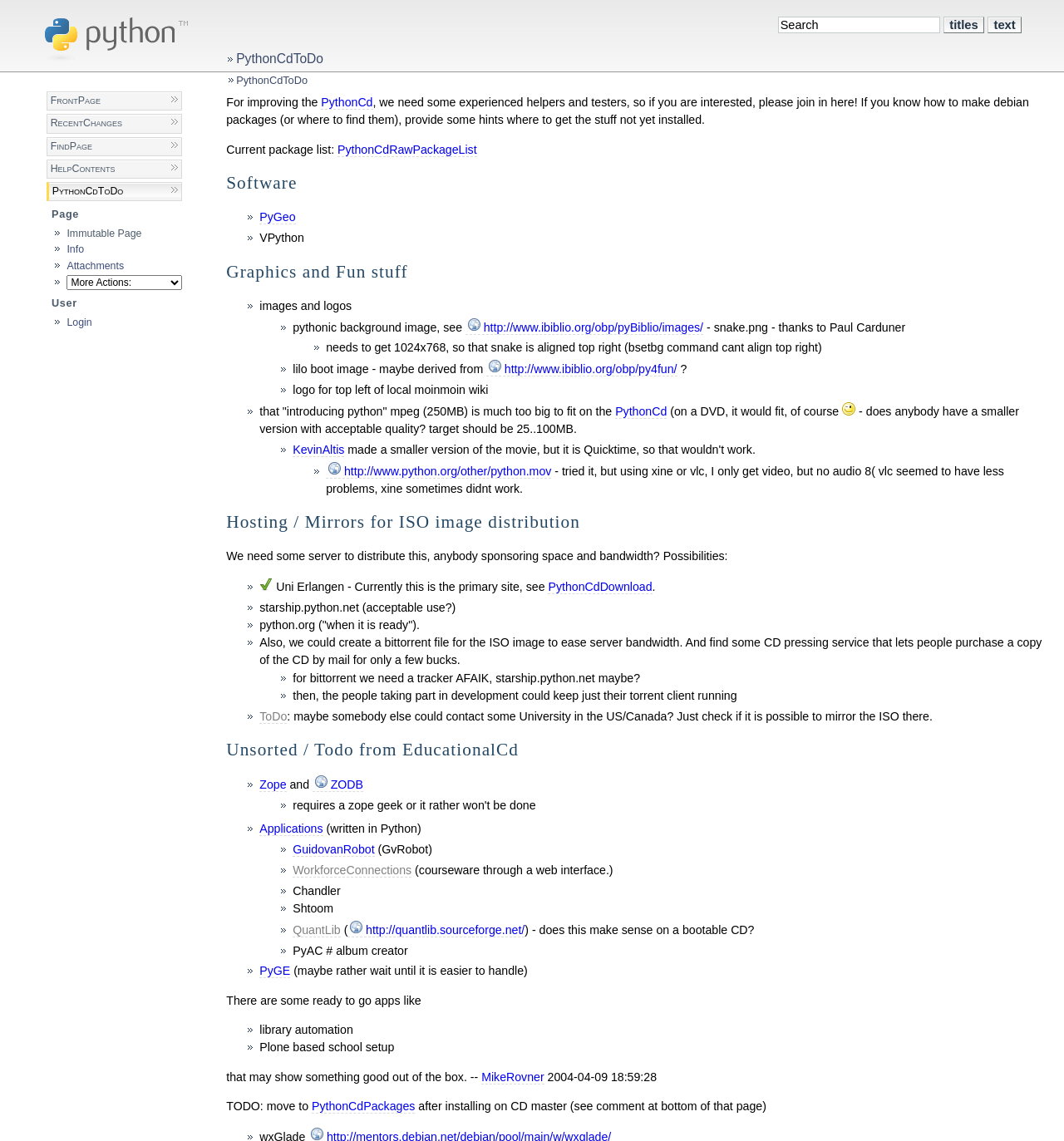Please indicate the bounding box coordinates of the element's region to be clicked to achieve the instruction: "Login to the system". Provide the coordinates as four float numbers between 0 and 1, i.e., [left, top, right, bottom].

[0.063, 0.277, 0.086, 0.288]